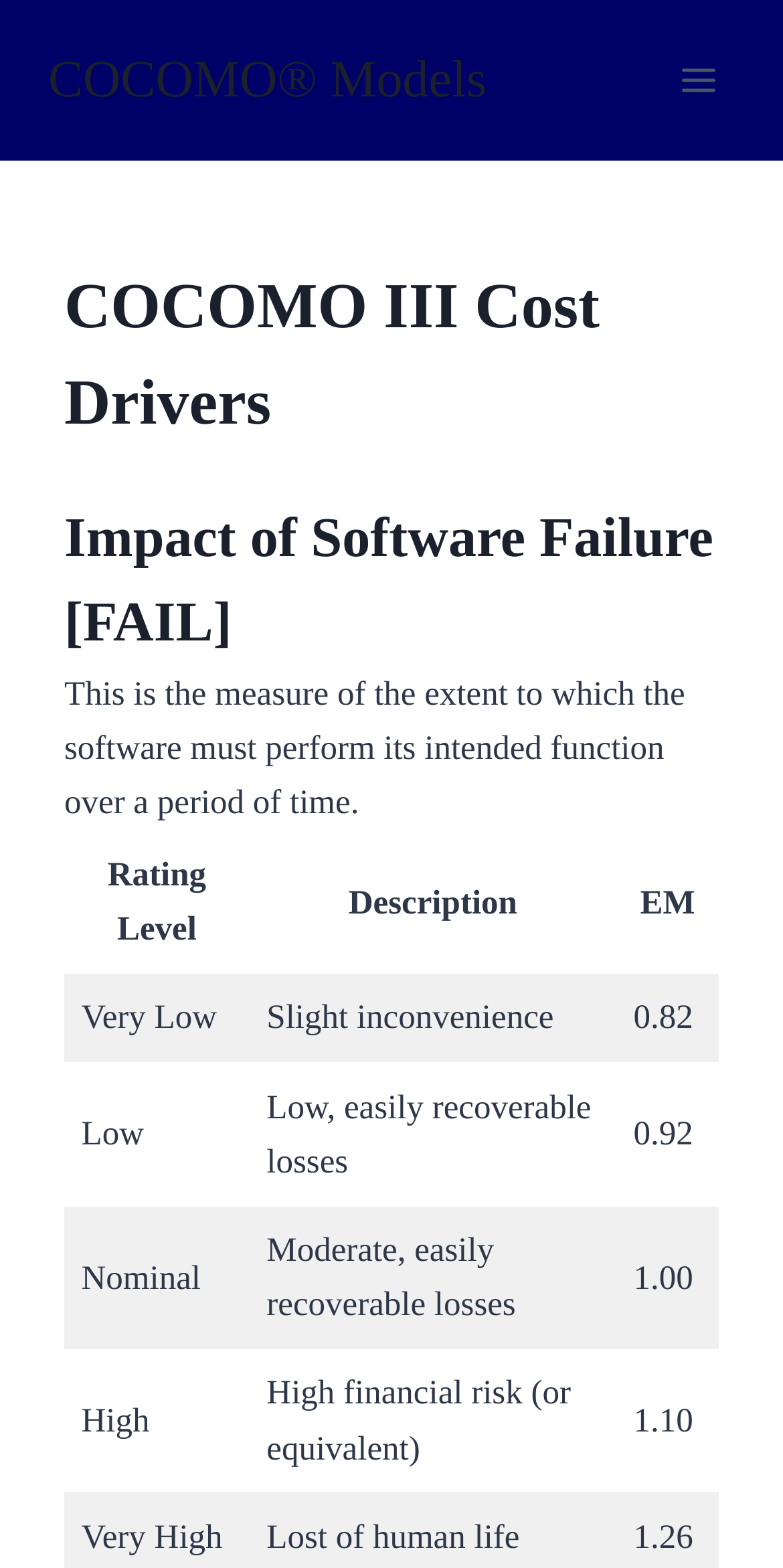What is the description of 'High' rating?
Provide a thorough and detailed answer to the question.

The description of 'High' rating can be found in the second column of the table, in the row where the rating level is 'High'.